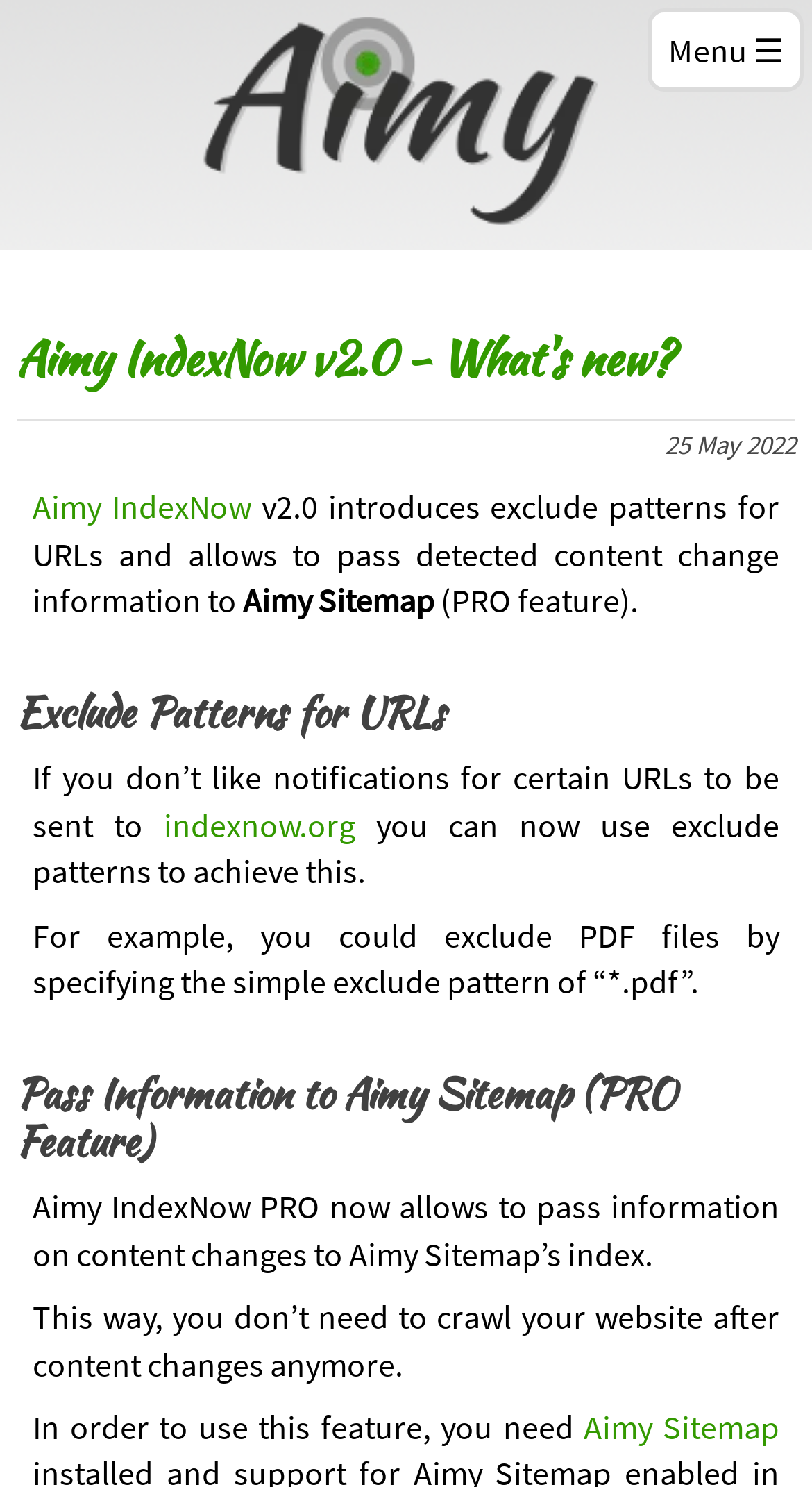What is required to use the feature of passing information to Aimy Sitemap?
Please respond to the question with a detailed and thorough explanation.

I found the requirement to use the feature of passing information to Aimy Sitemap by reading the paragraph below the heading 'Pass Information to Aimy Sitemap (PRO Feature)'. The paragraph mentions that 'In order to use this feature, you need Aimy Sitemap', which indicates that Aimy Sitemap is required to use this feature.